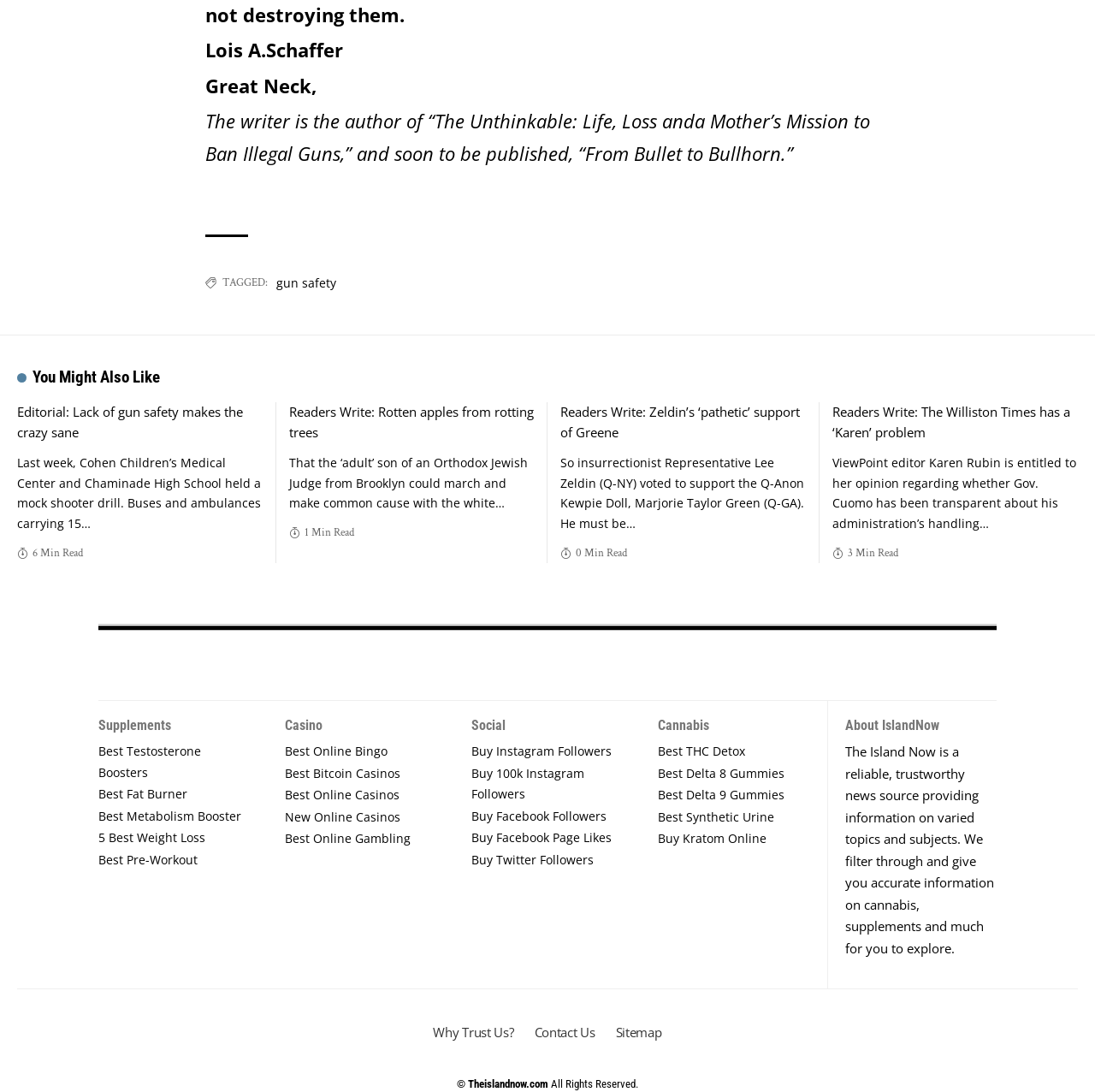Pinpoint the bounding box coordinates of the clickable element needed to complete the instruction: "Read the article 'Editorial: Lack of gun safety makes the crazy sane'". The coordinates should be provided as four float numbers between 0 and 1: [left, top, right, bottom].

[0.016, 0.372, 0.24, 0.407]